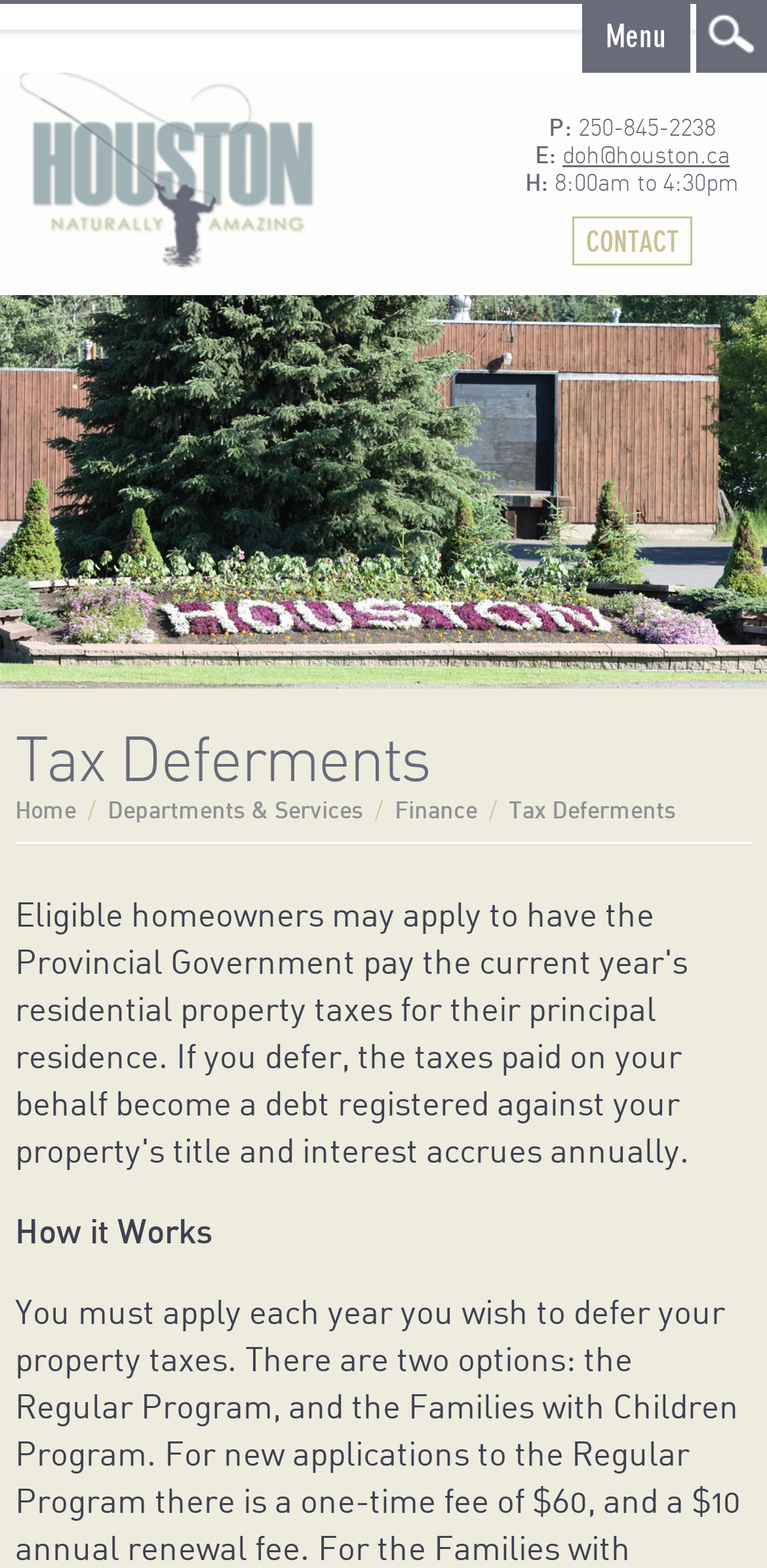Show the bounding box coordinates for the element that needs to be clicked to execute the following instruction: "Search". Provide the coordinates in the form of four float numbers between 0 and 1, i.e., [left, top, right, bottom].

[0.907, 0.0, 1.0, 0.046]